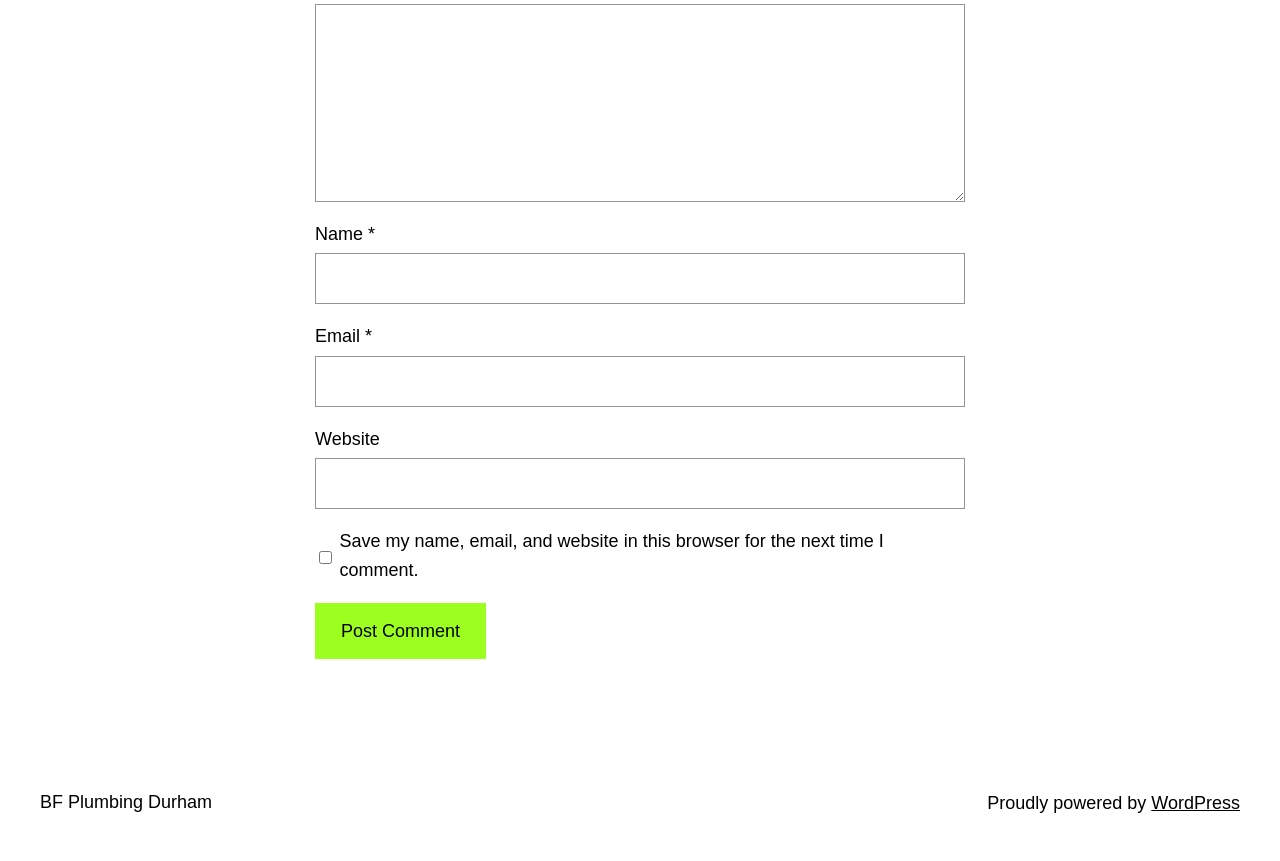What is the text of the button at the bottom?
From the image, respond with a single word or phrase.

Post Comment